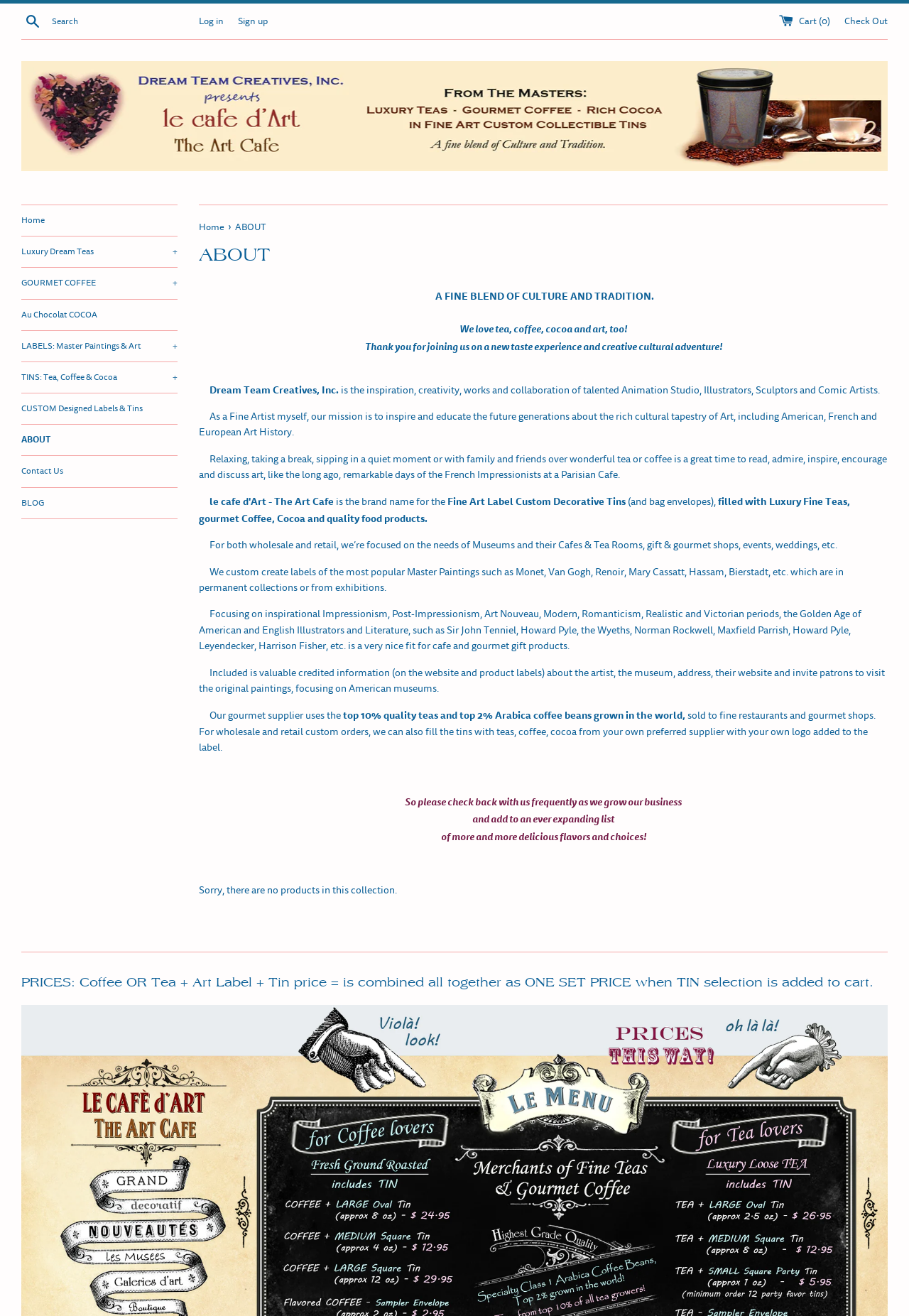Provide the bounding box coordinates of the section that needs to be clicked to accomplish the following instruction: "Search for something."

[0.023, 0.007, 0.195, 0.026]